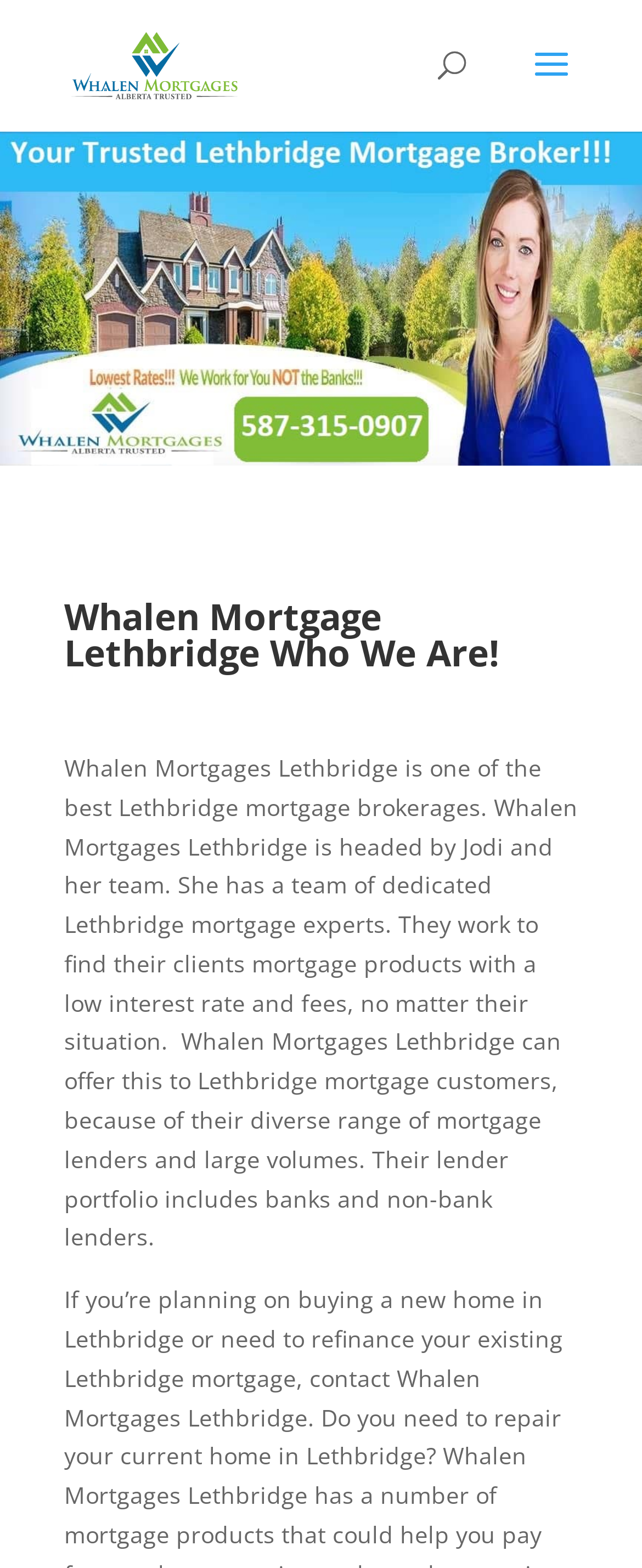Respond to the question with just a single word or phrase: 
Who heads Whalen Mortgages Lethbridge?

Jodi and her team